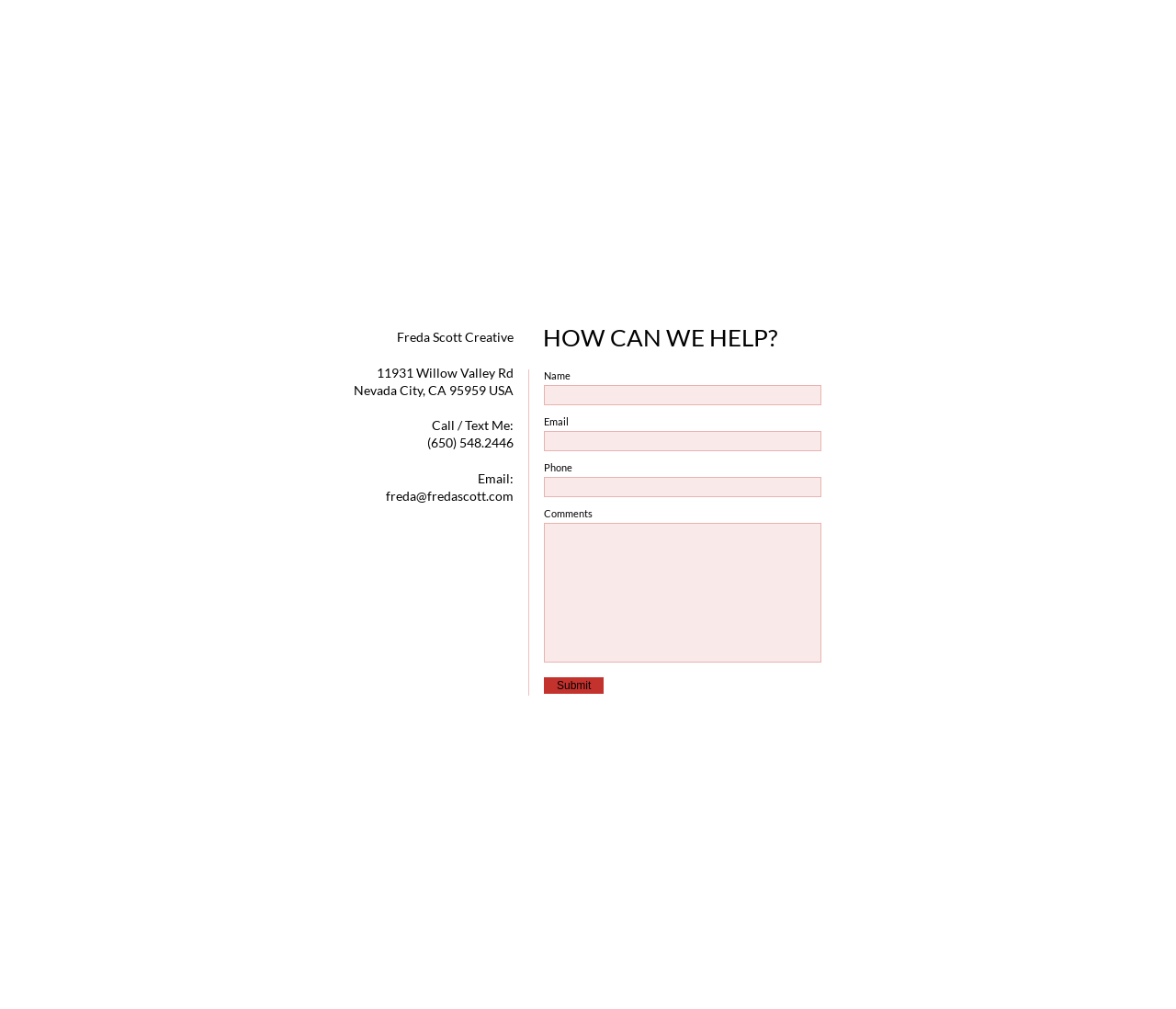What is the phone number provided on this webpage?
Please respond to the question with as much detail as possible.

The webpage has a static text element '(650) 548.2446' next to the text 'Call / Text Me:', which indicates that this is the phone number provided on the webpage.